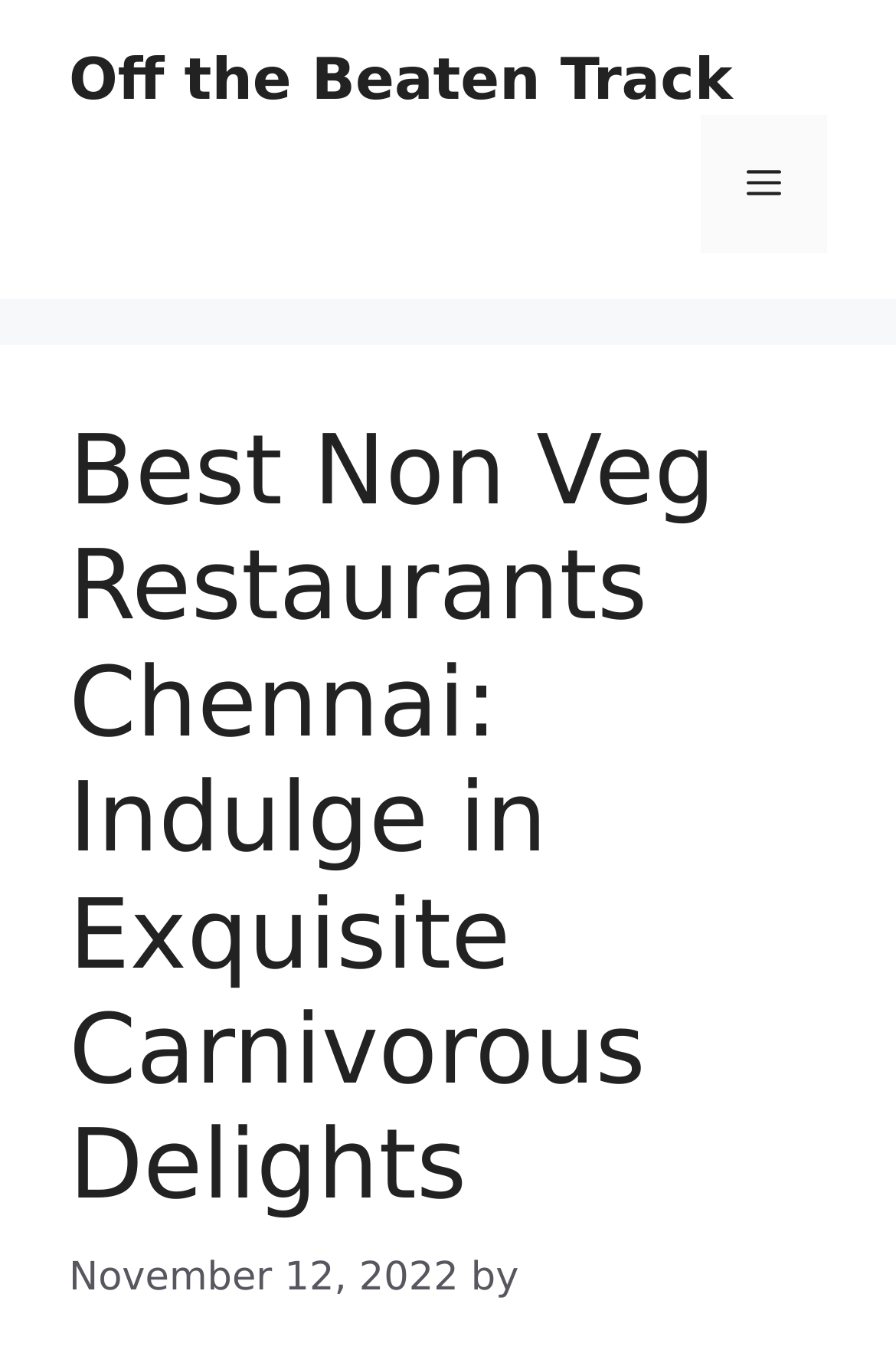Please answer the following question using a single word or phrase: 
What type of content is available on this website?

Restaurant guide